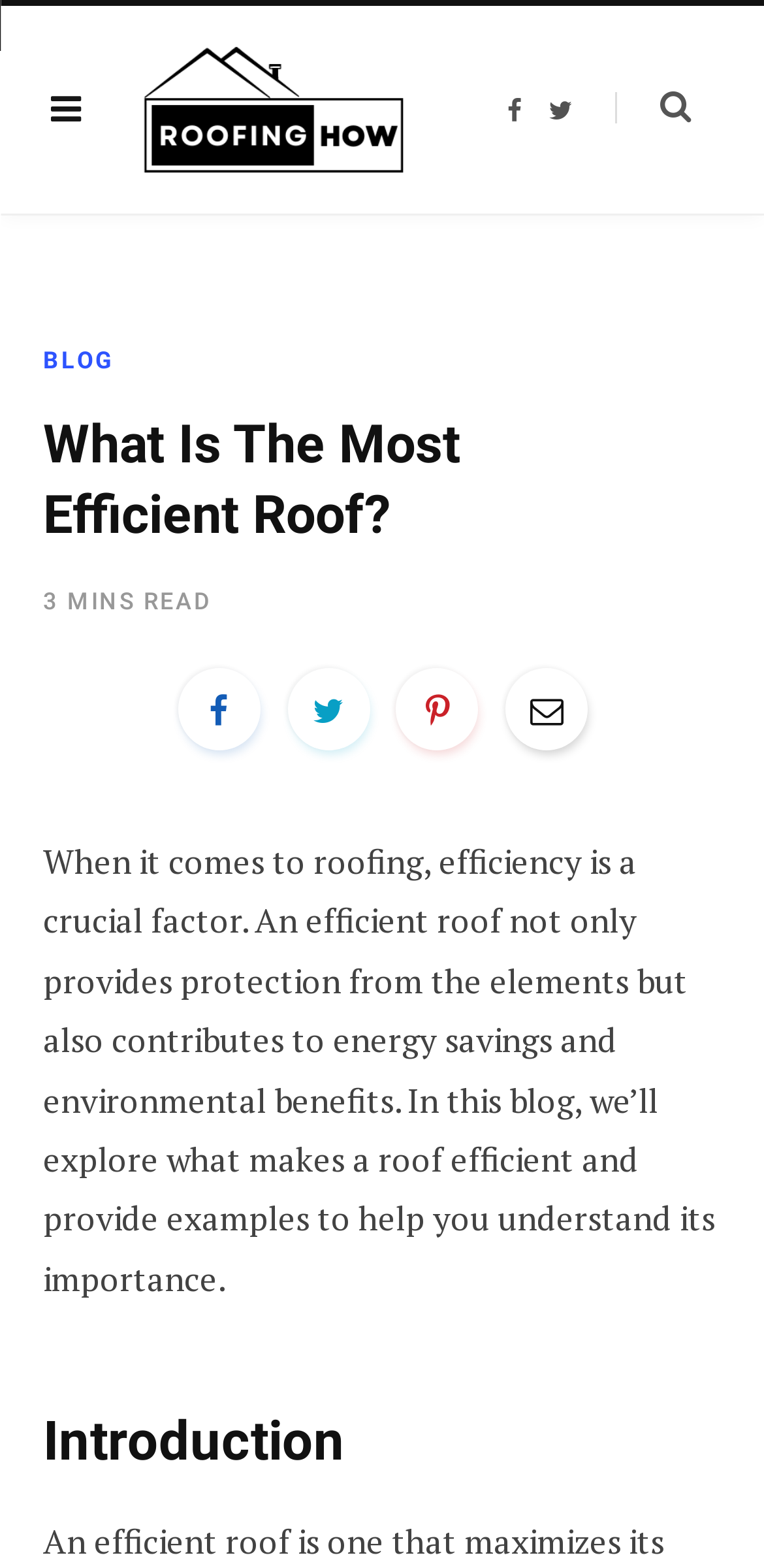Please respond in a single word or phrase: 
What is the section below the introduction called?

Introduction